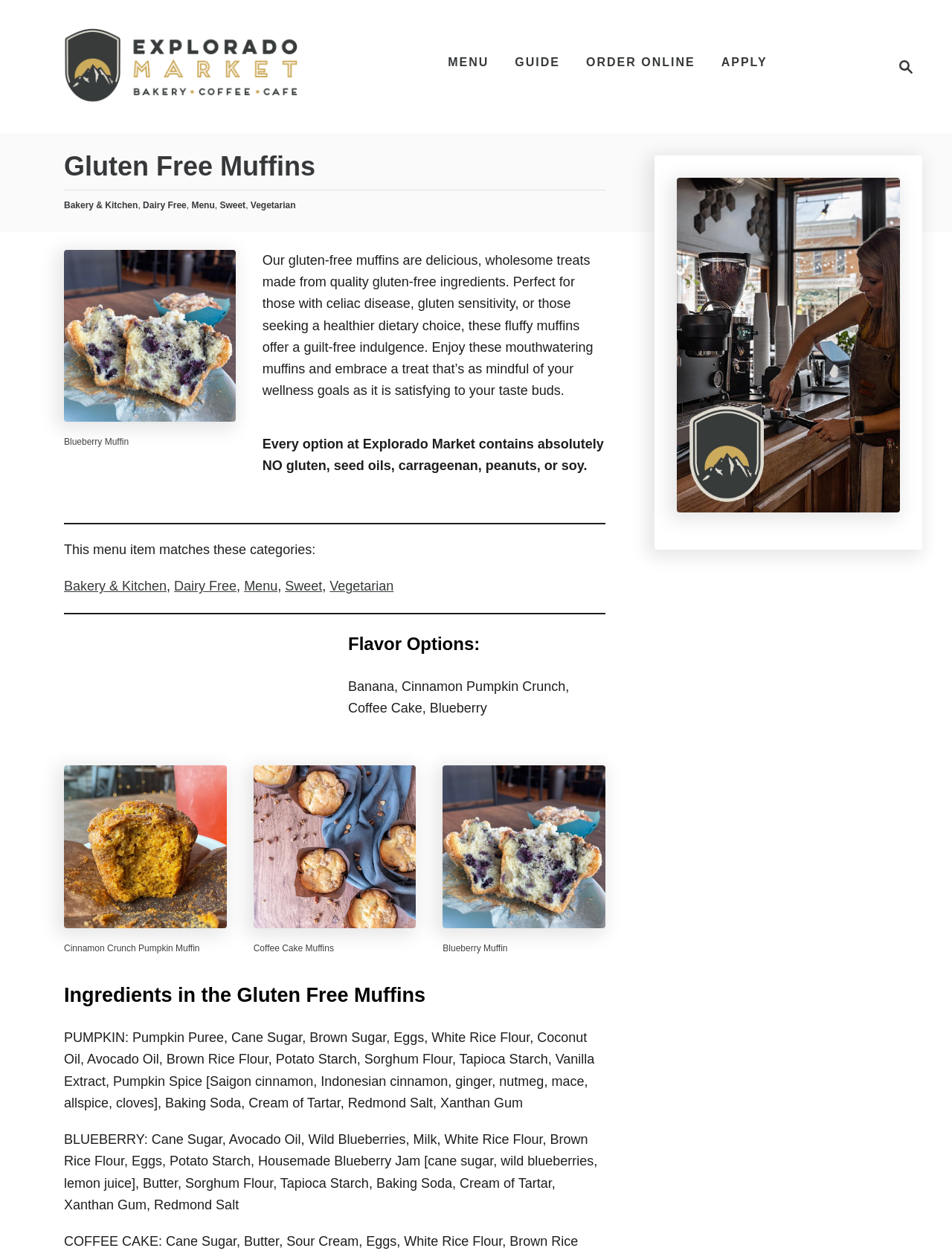From the webpage screenshot, predict the bounding box coordinates (top-left x, top-left y, bottom-right x, bottom-right y) for the UI element described here: Search Magnifying Glass

[0.927, 0.037, 0.969, 0.07]